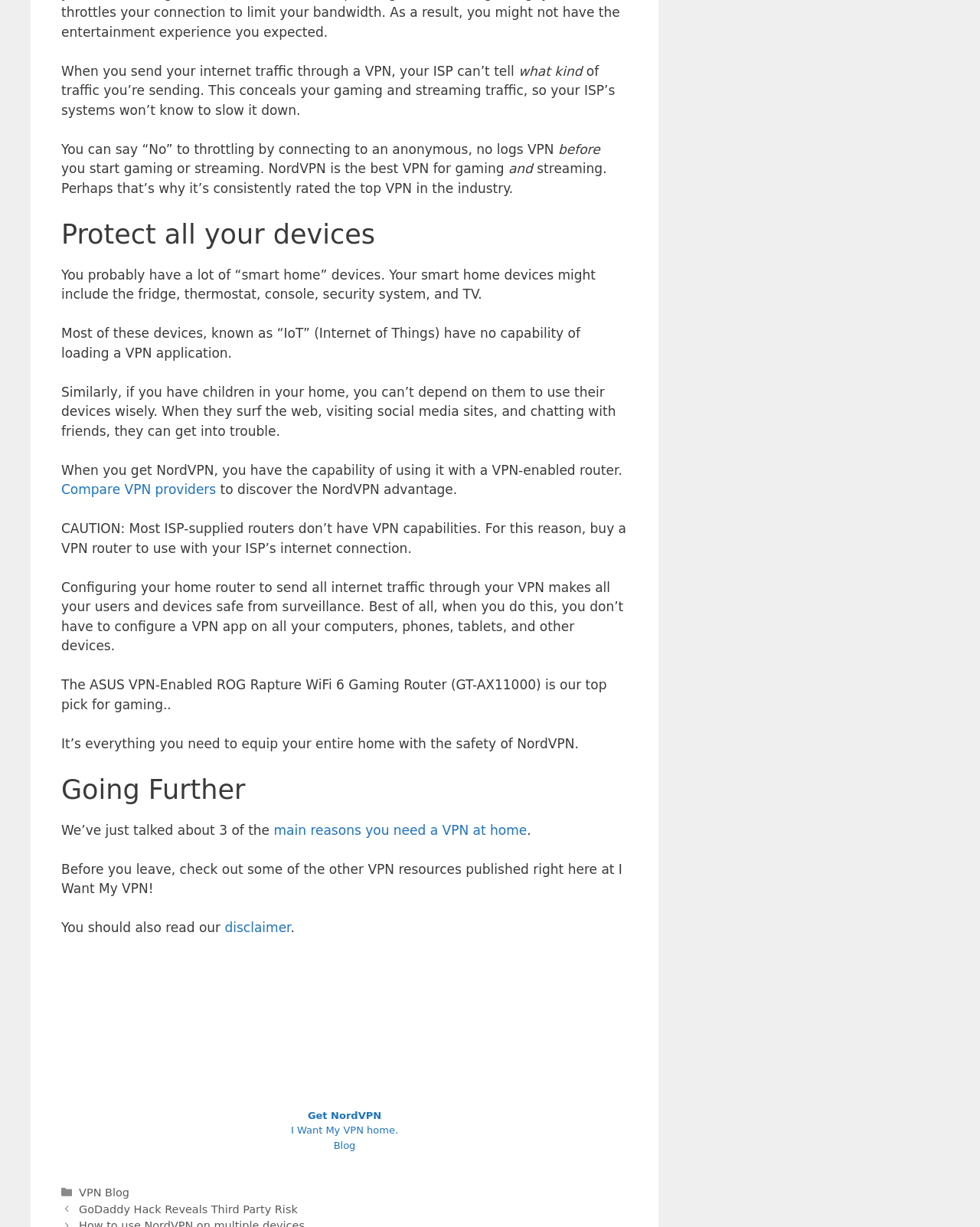Locate the bounding box coordinates for the element described below: "Compare VPN providers". The coordinates must be four float values between 0 and 1, formatted as [left, top, right, bottom].

[0.062, 0.393, 0.22, 0.405]